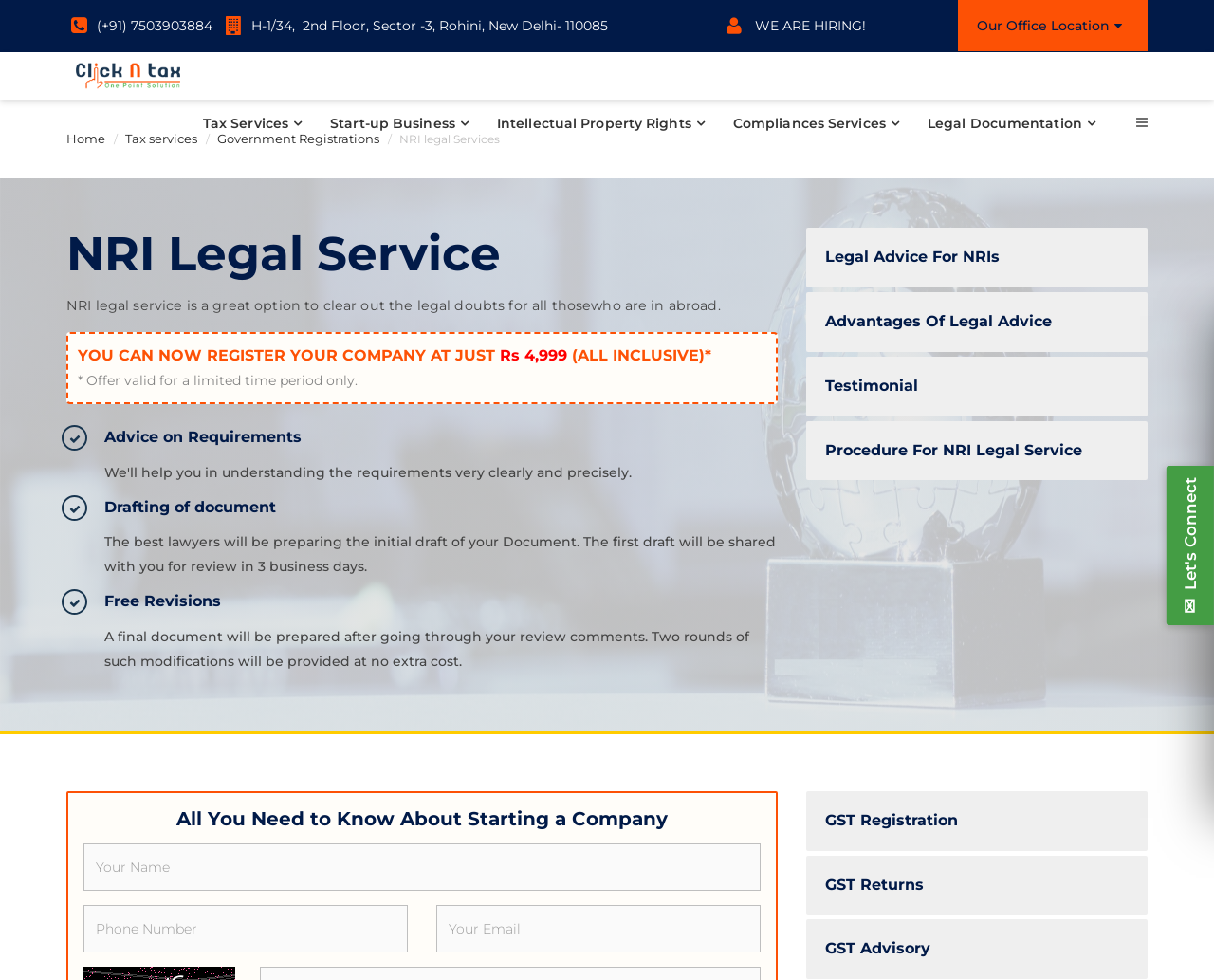Please identify the bounding box coordinates of the region to click in order to complete the task: "Go to the home page". The coordinates must be four float numbers between 0 and 1, specified as [left, top, right, bottom].

None